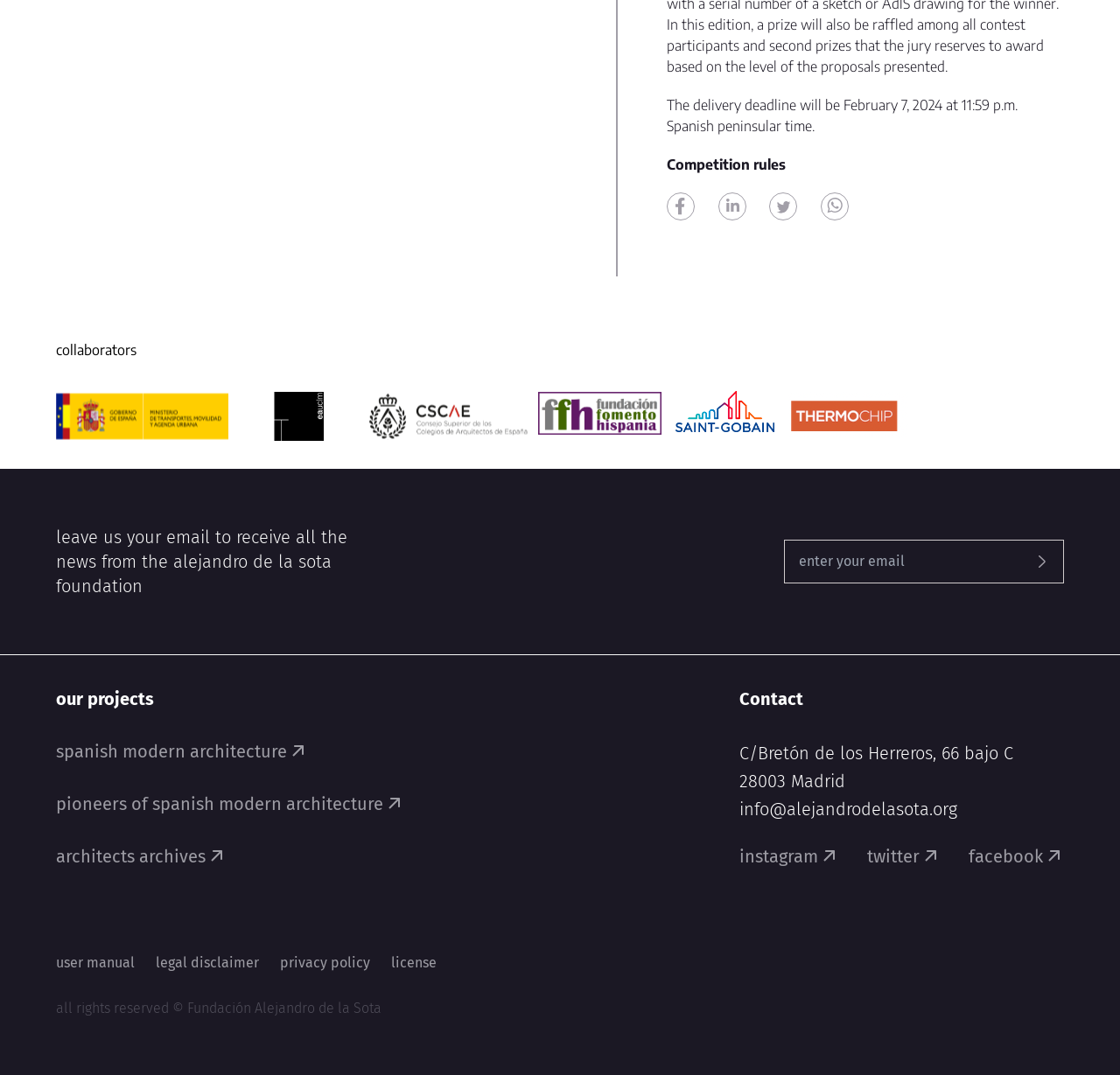Can you provide the bounding box coordinates for the element that should be clicked to implement the instruction: "Click the 'instagram' link"?

[0.66, 0.785, 0.749, 0.808]